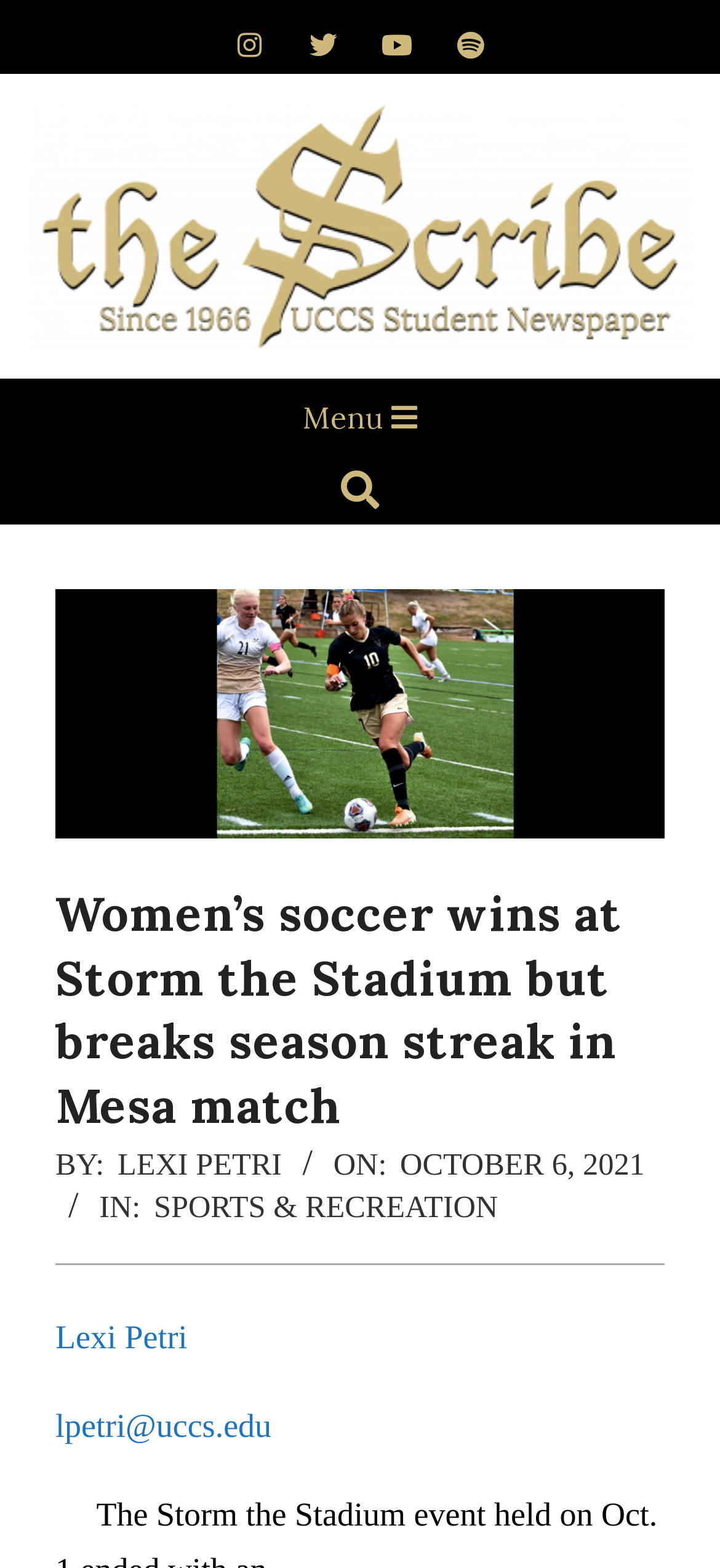What is the date of the article? Based on the screenshot, please respond with a single word or phrase.

Wednesday, October 6, 2021